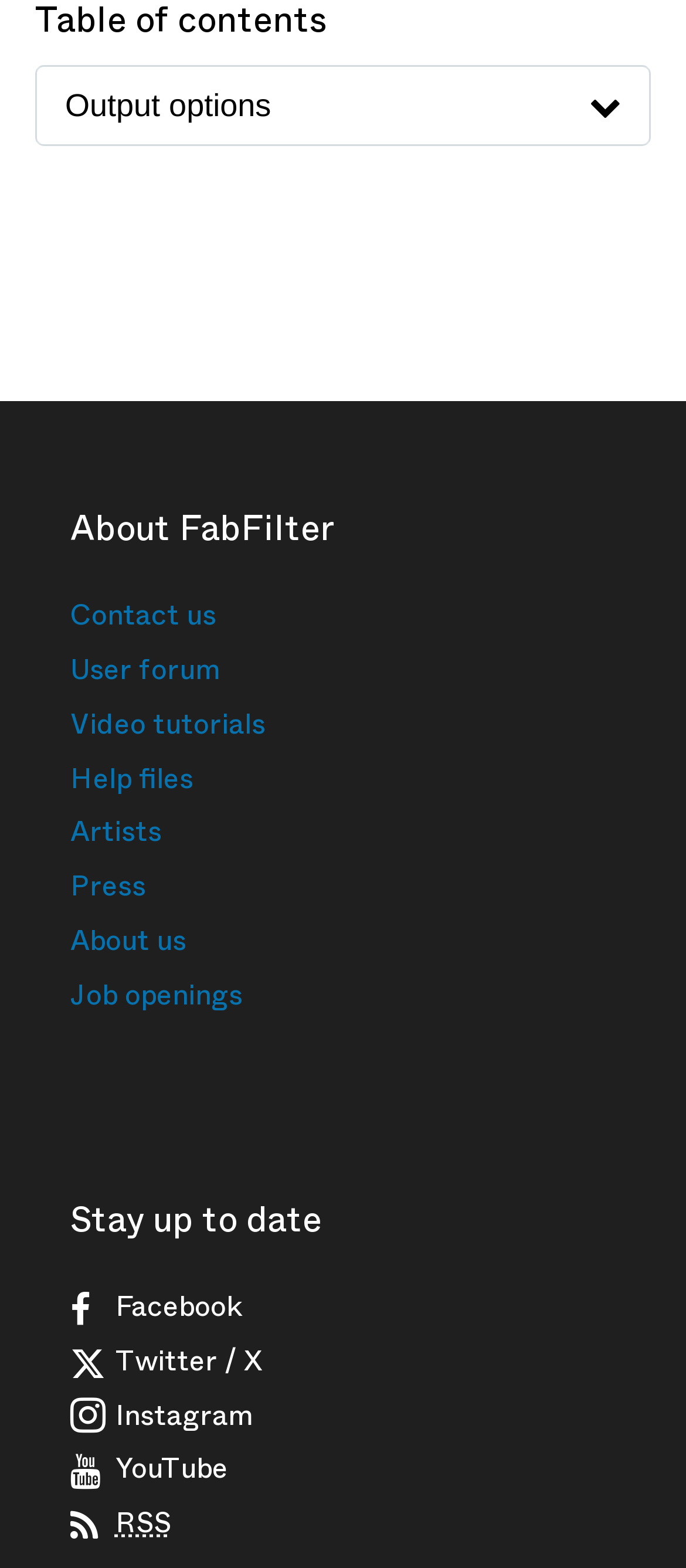Please specify the bounding box coordinates of the clickable region necessary for completing the following instruction: "Visit the directory". The coordinates must consist of four float numbers between 0 and 1, i.e., [left, top, right, bottom].

None